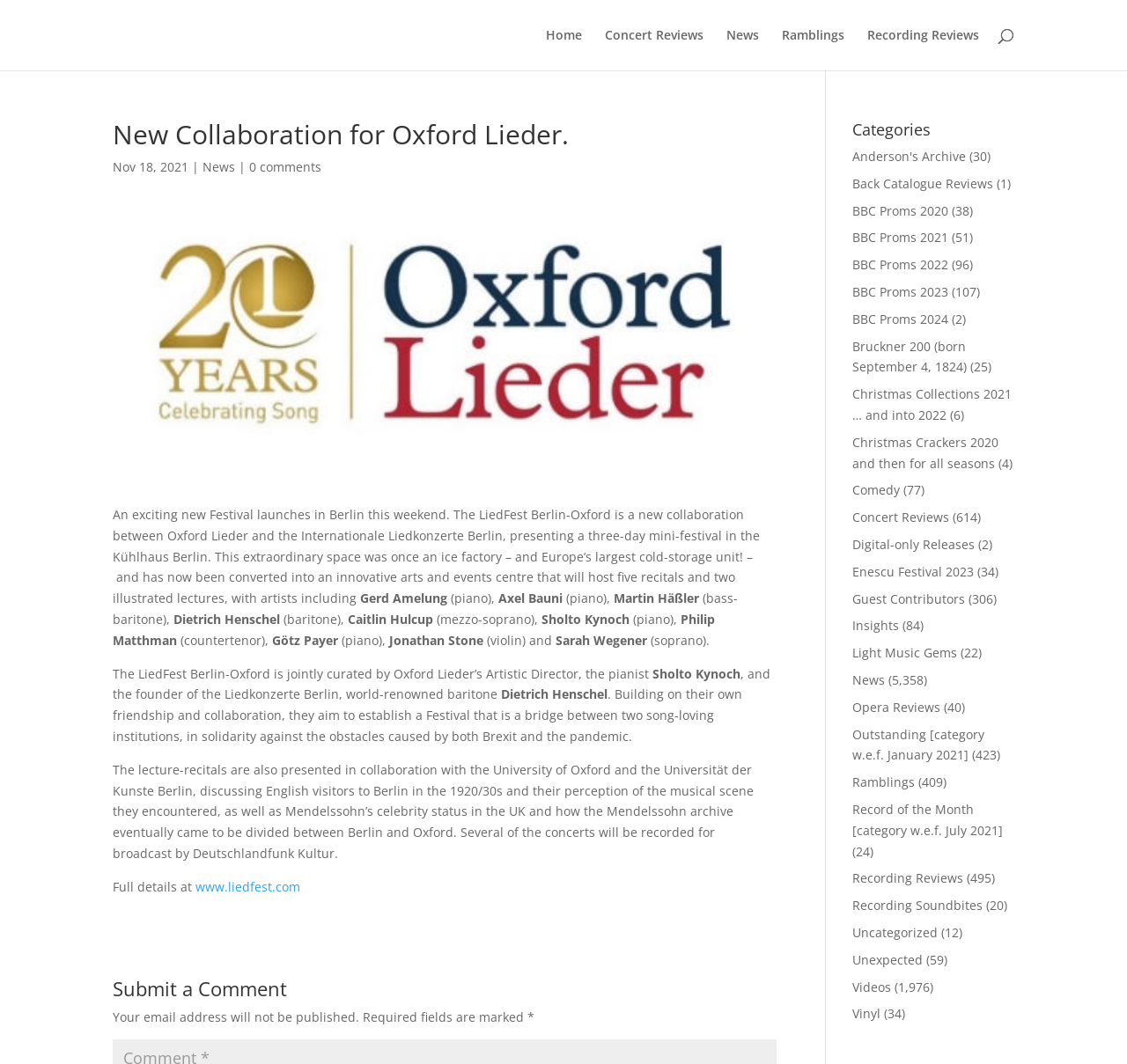Identify the bounding box coordinates of the part that should be clicked to carry out this instruction: "Submit a comment".

[0.1, 0.919, 0.689, 0.946]